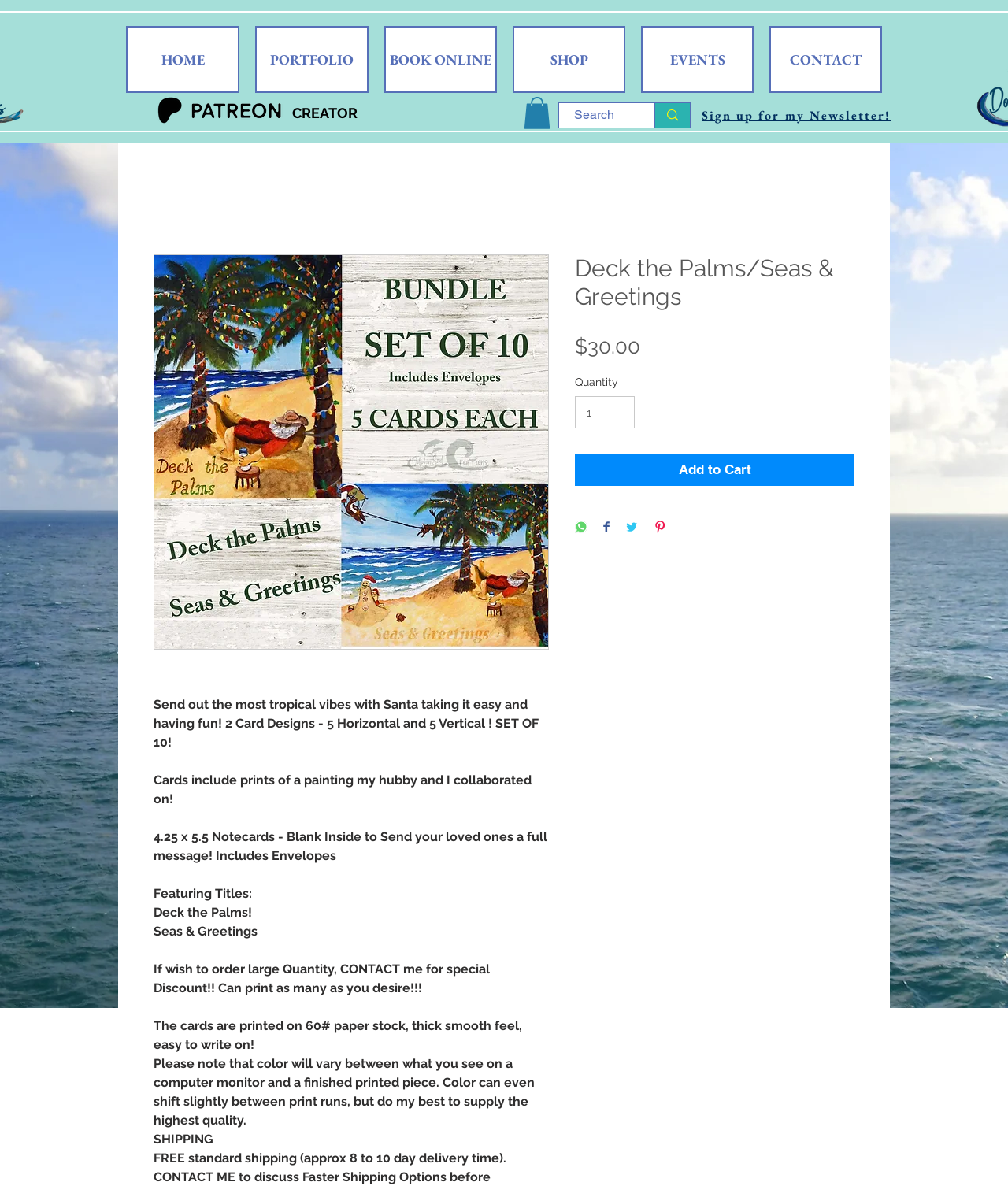Please locate the bounding box coordinates of the element that should be clicked to complete the given instruction: "View the creator's page".

[0.29, 0.088, 0.355, 0.102]